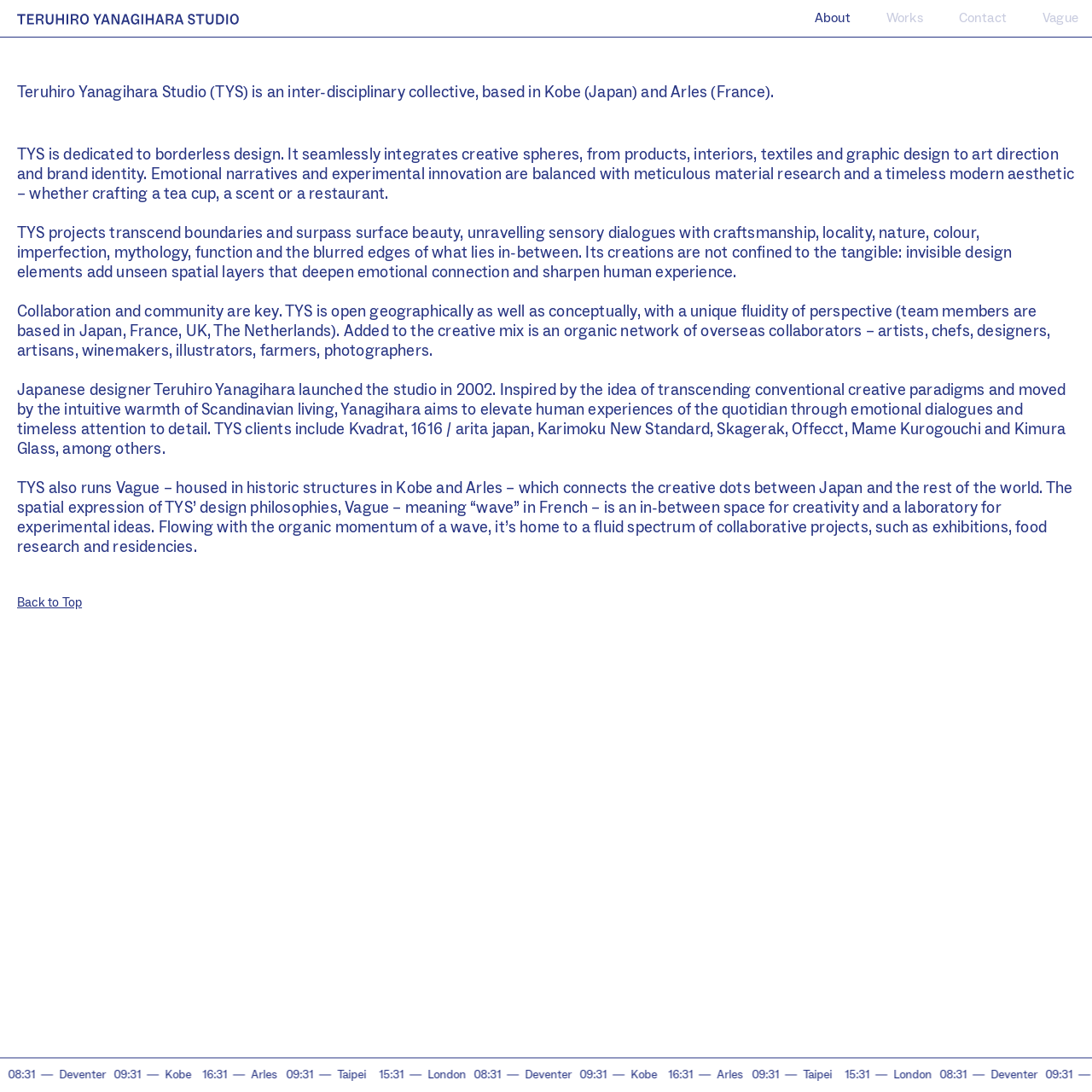Find the bounding box coordinates for the element described here: "Contact".

[0.878, 0.009, 0.922, 0.024]